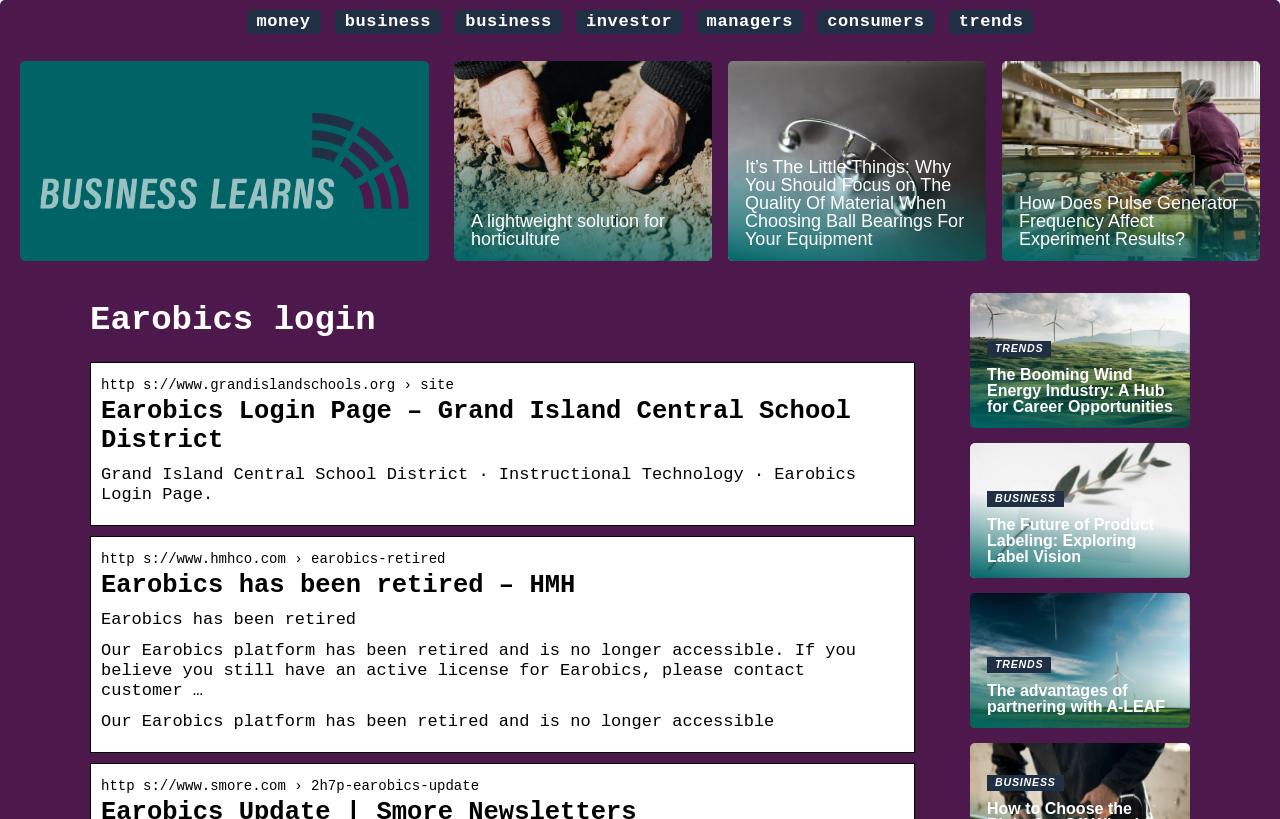What is the tone of the webpage?
Look at the screenshot and respond with a single word or phrase.

Informative